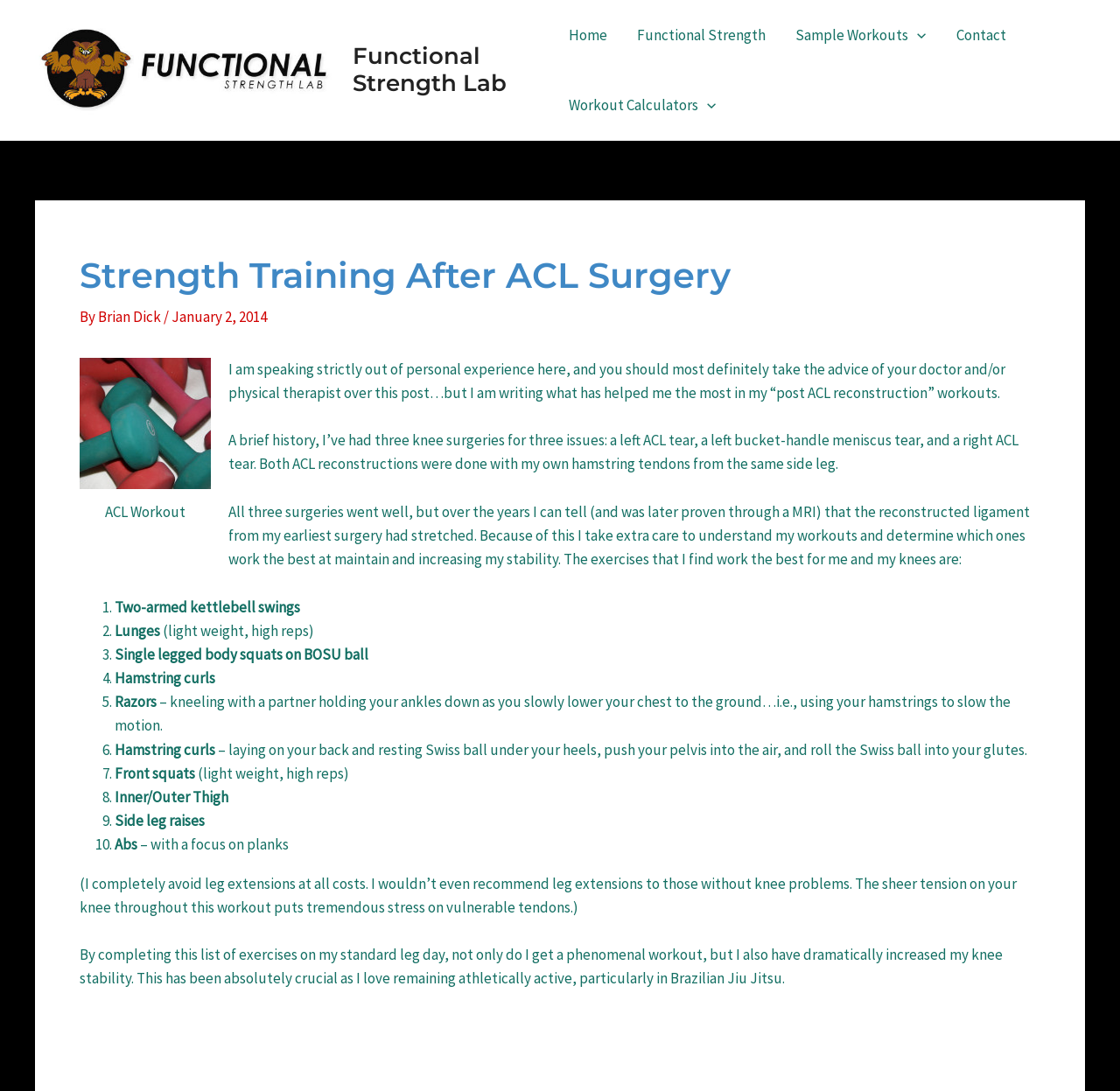Find the bounding box coordinates for the area you need to click to carry out the instruction: "Click on the 'Contact' link". The coordinates should be four float numbers between 0 and 1, indicated as [left, top, right, bottom].

[0.84, 0.0, 0.911, 0.064]